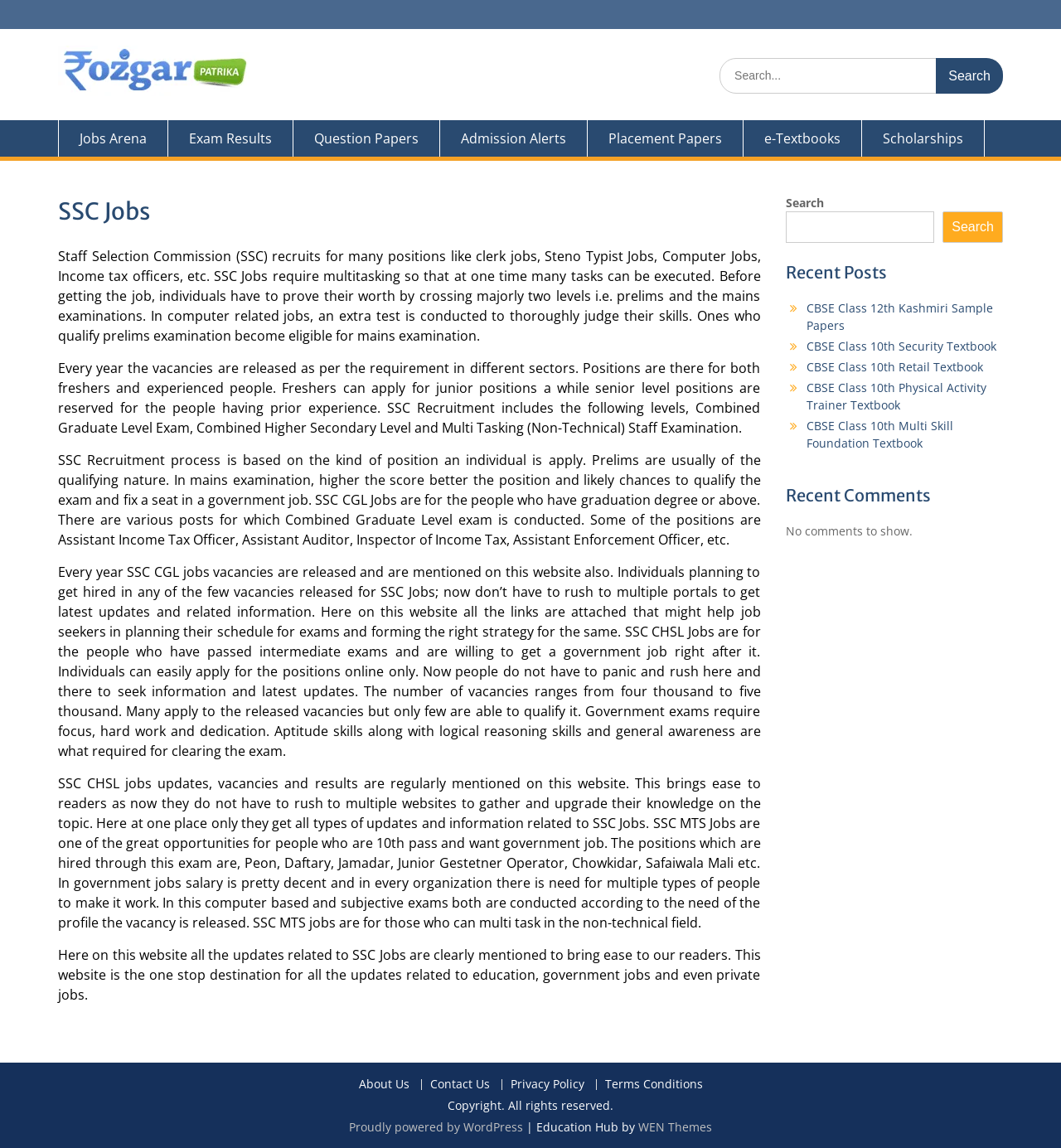What is the purpose of SSC Jobs?
Respond to the question with a single word or phrase according to the image.

Government job recruitment